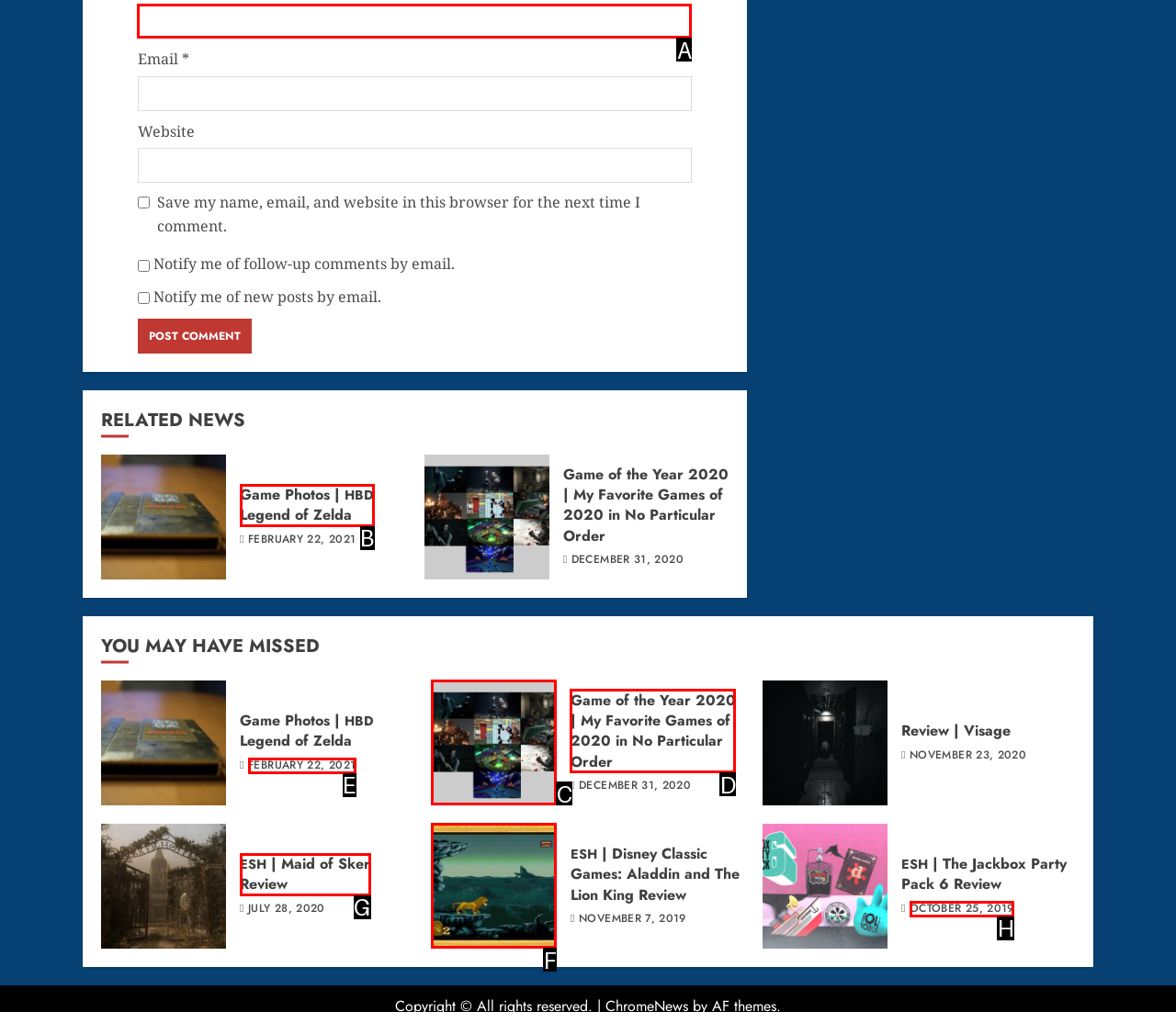What is the letter of the UI element you should click to Enter your name? Provide the letter directly.

A